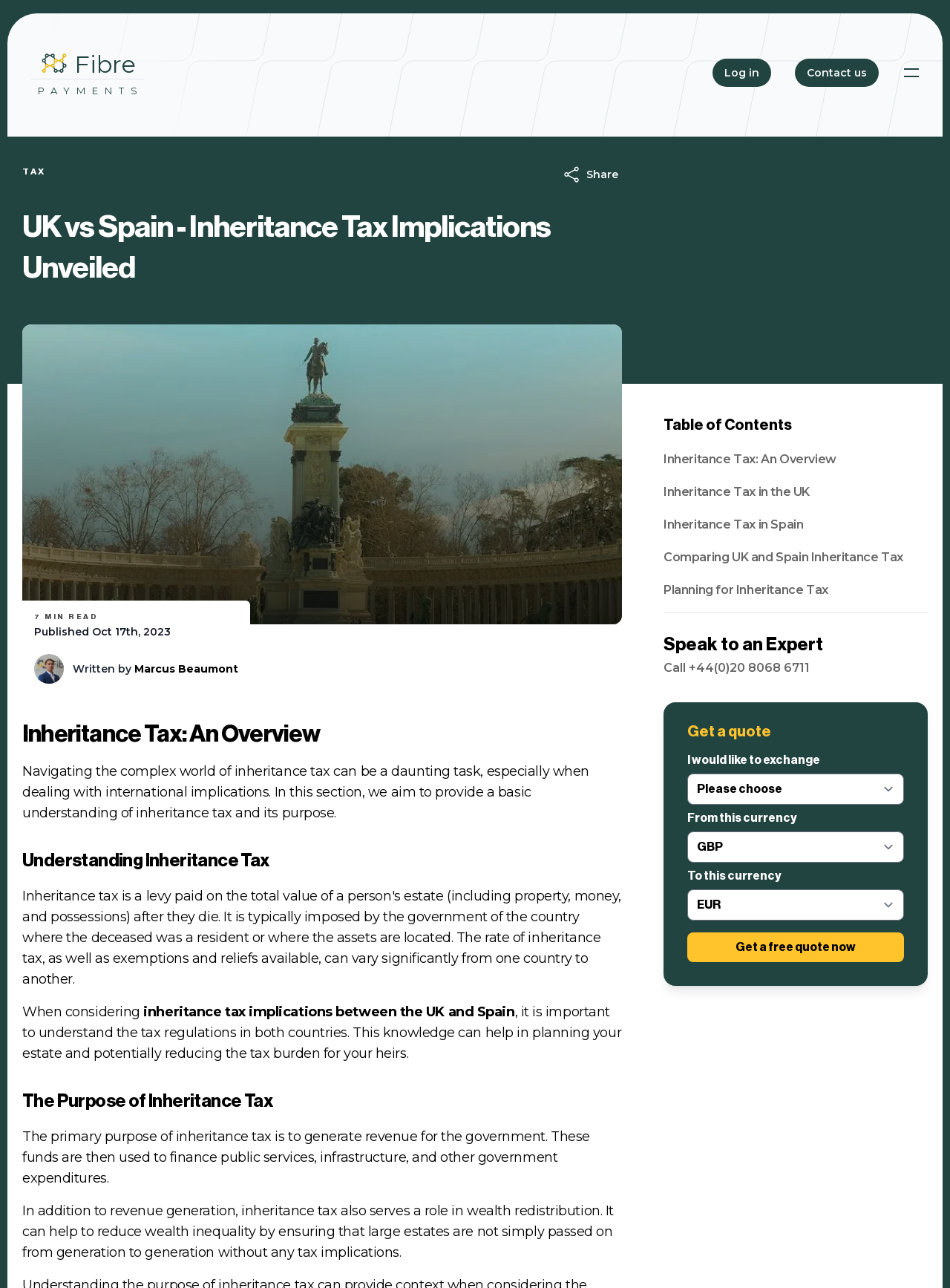Pinpoint the bounding box coordinates of the clickable area necessary to execute the following instruction: "Click the 'Home' link". The coordinates should be given as four float numbers between 0 and 1, namely [left, top, right, bottom].

[0.031, 0.037, 0.152, 0.076]